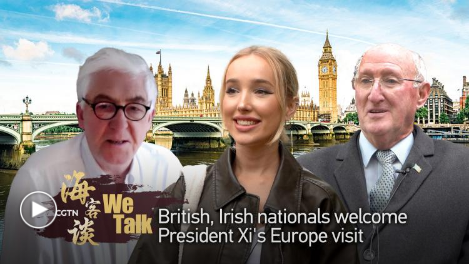What is the iconic landmark visible in the background?
Refer to the screenshot and respond with a concise word or phrase.

Houses of Parliament